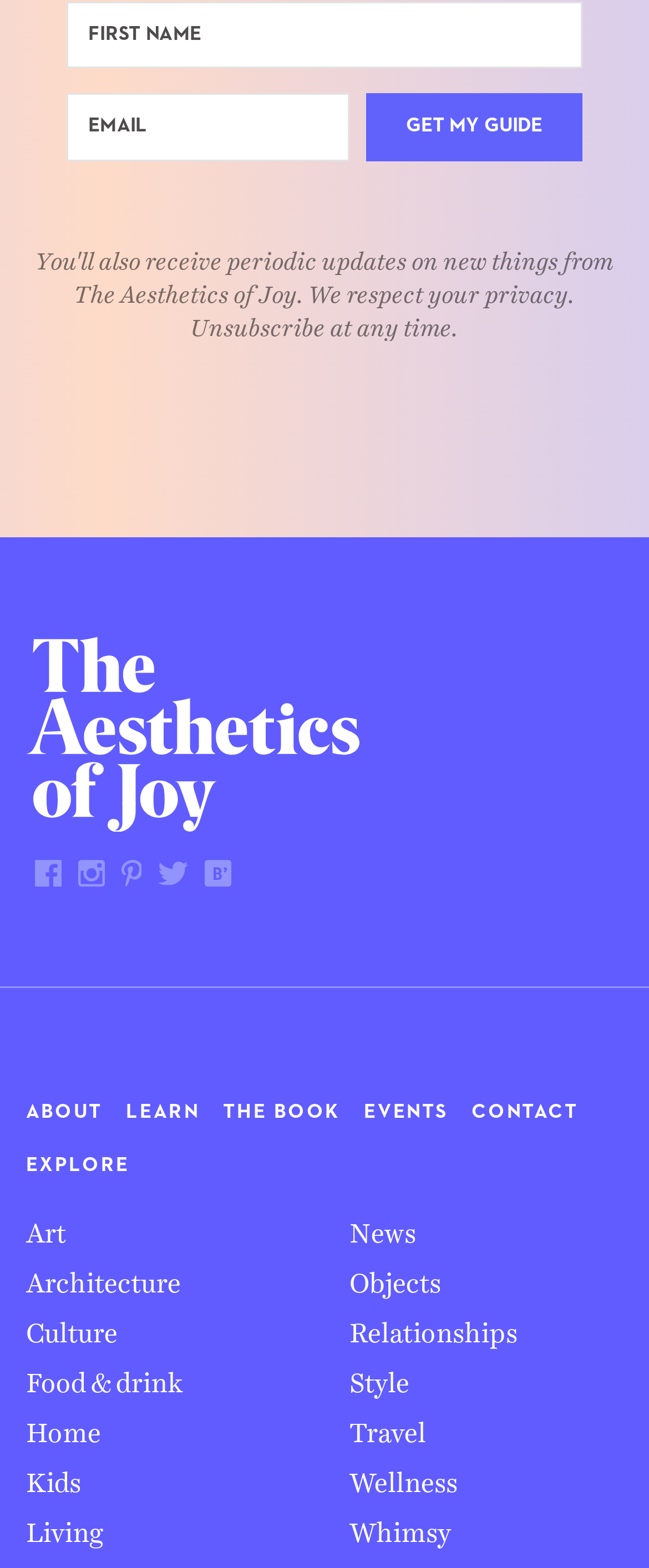Please find the bounding box coordinates of the clickable region needed to complete the following instruction: "Click GET MY GUIDE". The bounding box coordinates must consist of four float numbers between 0 and 1, i.e., [left, top, right, bottom].

[0.564, 0.06, 0.898, 0.103]